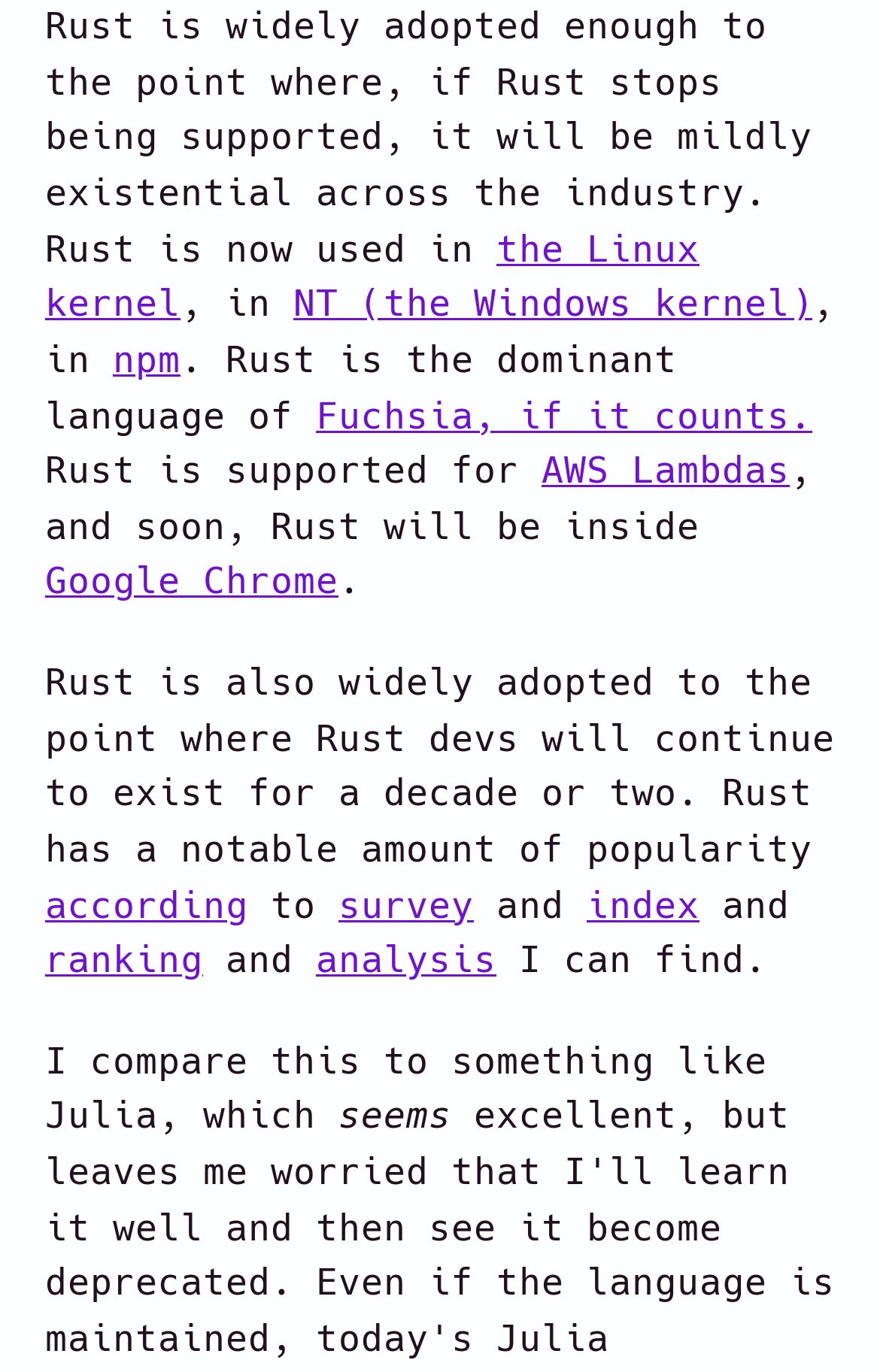Determine the bounding box coordinates for the HTML element mentioned in the following description: "according". The coordinates should be a list of four floats ranging from 0 to 1, represented as [left, top, right, bottom].

[0.051, 0.644, 0.282, 0.675]